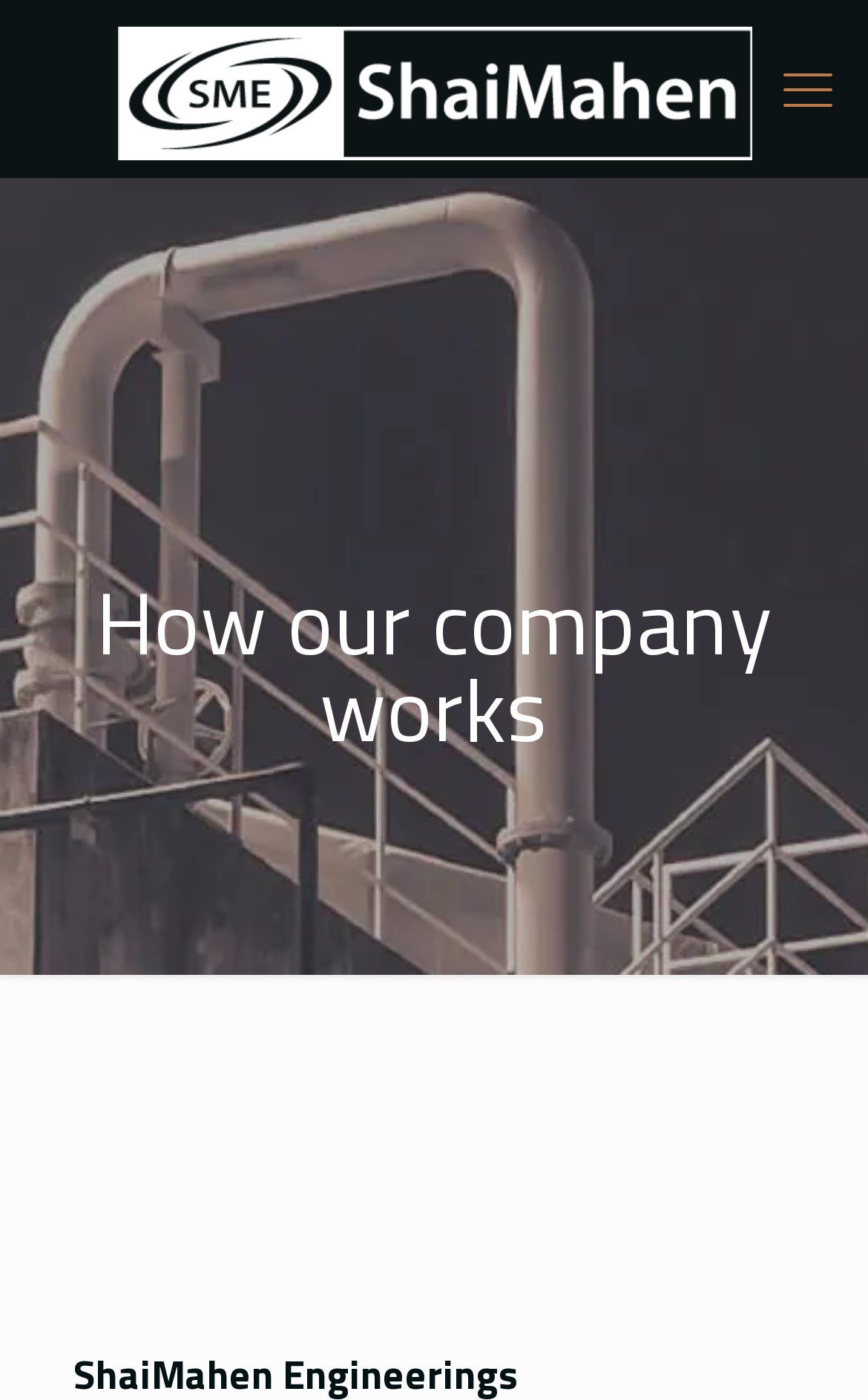Can you extract the headline from the webpage for me?

How our company works